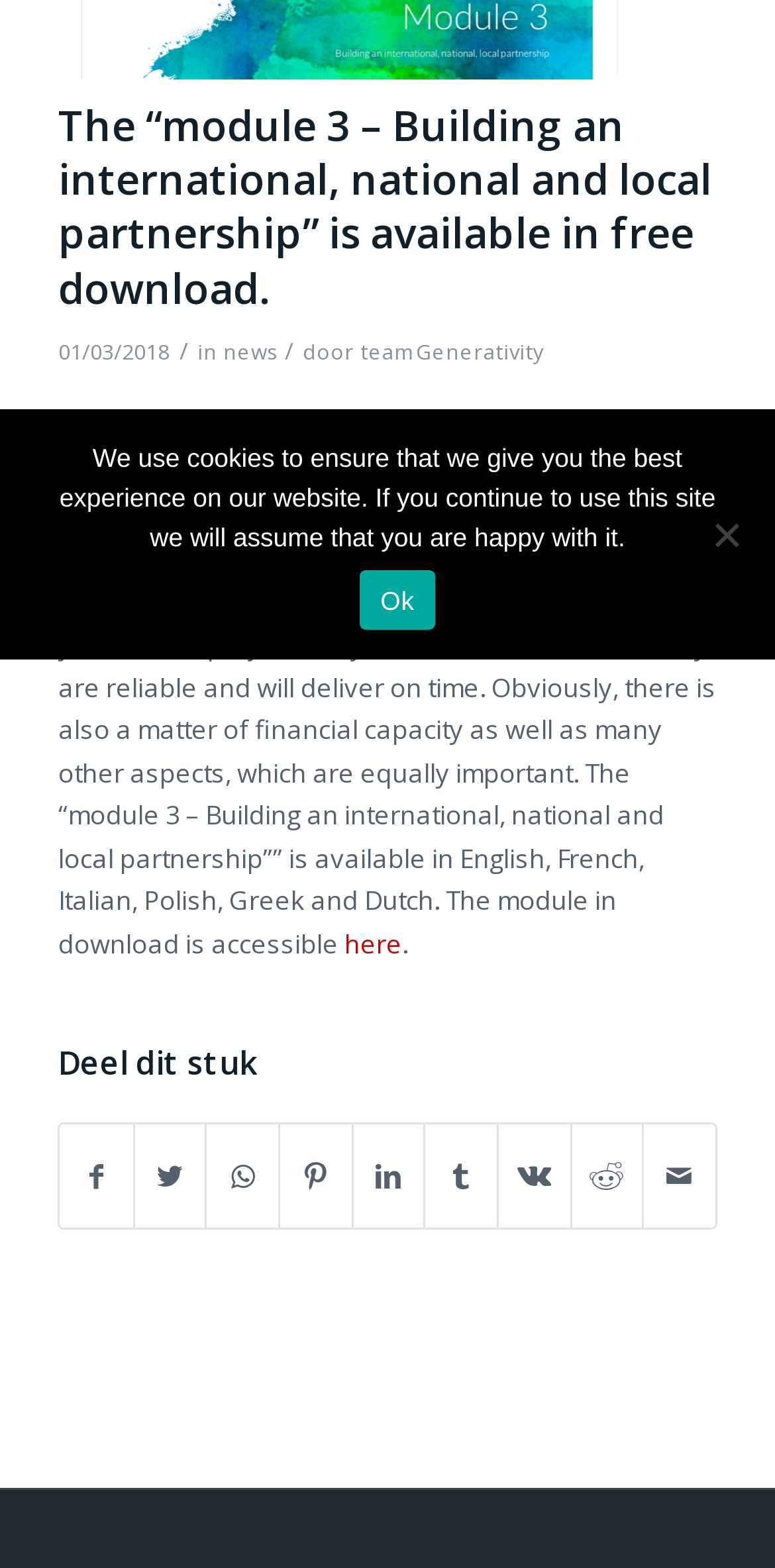Determine the bounding box of the UI element mentioned here: "Delen op Tumblr". The coordinates must be in the format [left, top, right, bottom] with values ranging from 0 to 1.

[0.549, 0.717, 0.641, 0.783]